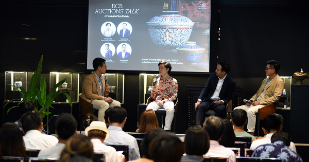What are the attendees doing?
Look at the image and construct a detailed response to the question.

The attendees are seated in the foreground and are attentively listening to the speakers as they share their diverse perspectives on the art of collecting.